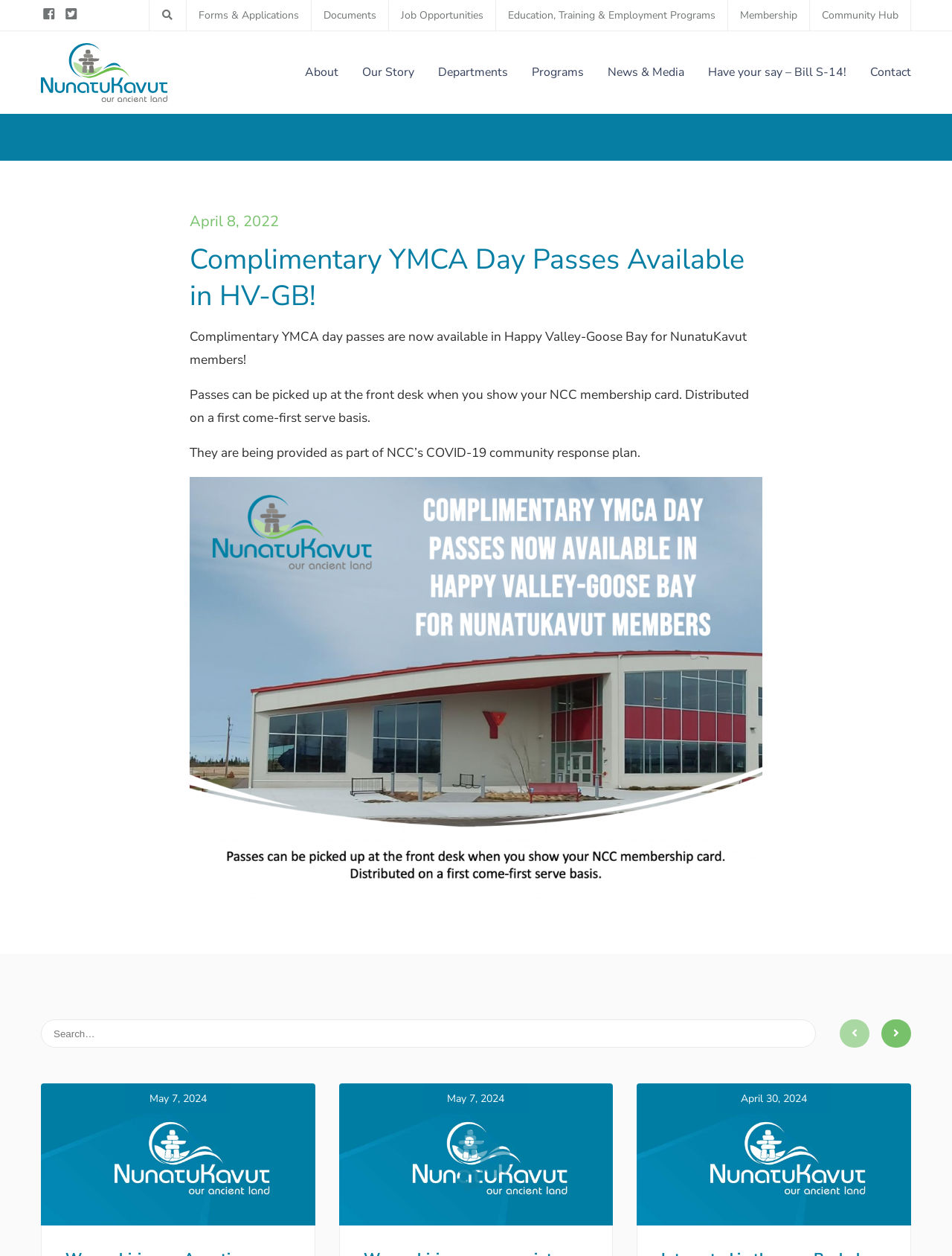Please examine the image and provide a detailed answer to the question: What is the purpose of the YMCA day passes?

I read the main article on the webpage and found that the YMCA day passes are being provided as part of NCC’s COVID-19 community response plan. Therefore, the purpose of the YMCA day passes is for COVID-19 community response.